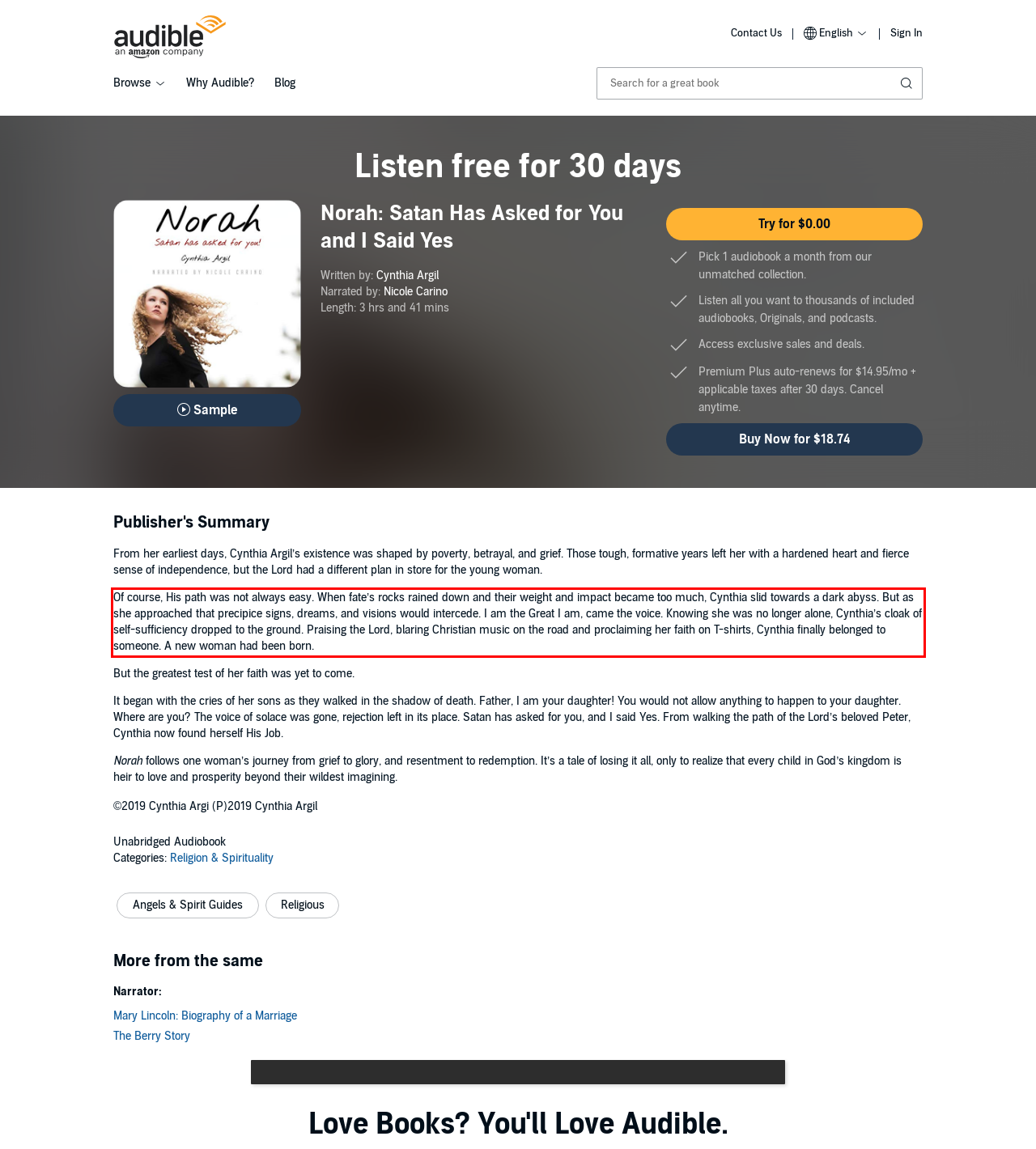You have a screenshot of a webpage with a red bounding box. Identify and extract the text content located inside the red bounding box.

Of course, His path was not always easy. When fate’s rocks rained down and their weight and impact became too much, Cynthia slid towards a dark abyss. But as she approached that precipice signs, dreams, and visions would intercede. I am the Great I am, came the voice. Knowing she was no longer alone, Cynthia’s cloak of self-sufficiency dropped to the ground. Praising the Lord, blaring Christian music on the road and proclaiming her faith on T-shirts, Cynthia finally belonged to someone. A new woman had been born.